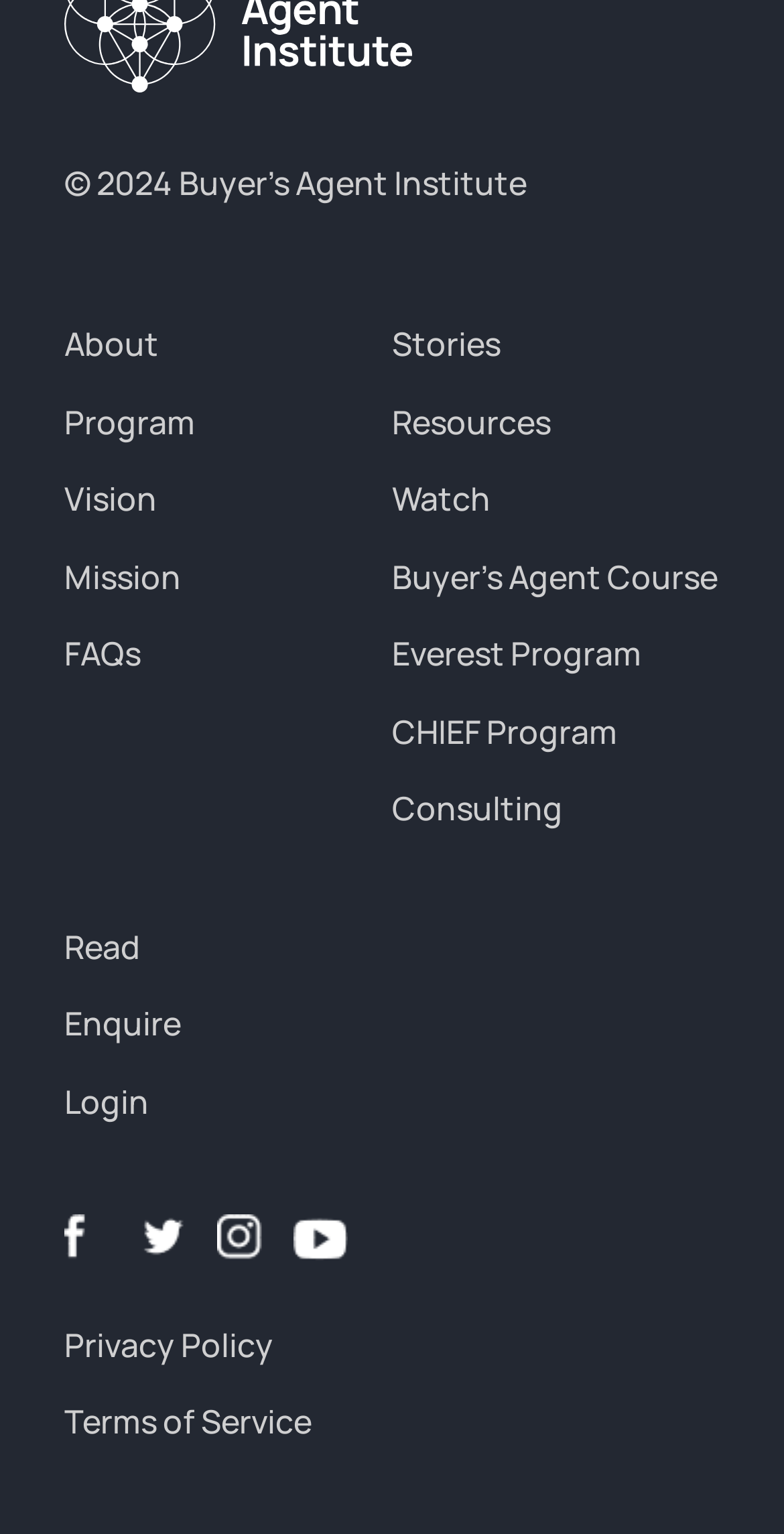Indicate the bounding box coordinates of the element that must be clicked to execute the instruction: "login to the account". The coordinates should be given as four float numbers between 0 and 1, i.e., [left, top, right, bottom].

[0.082, 0.704, 0.19, 0.733]